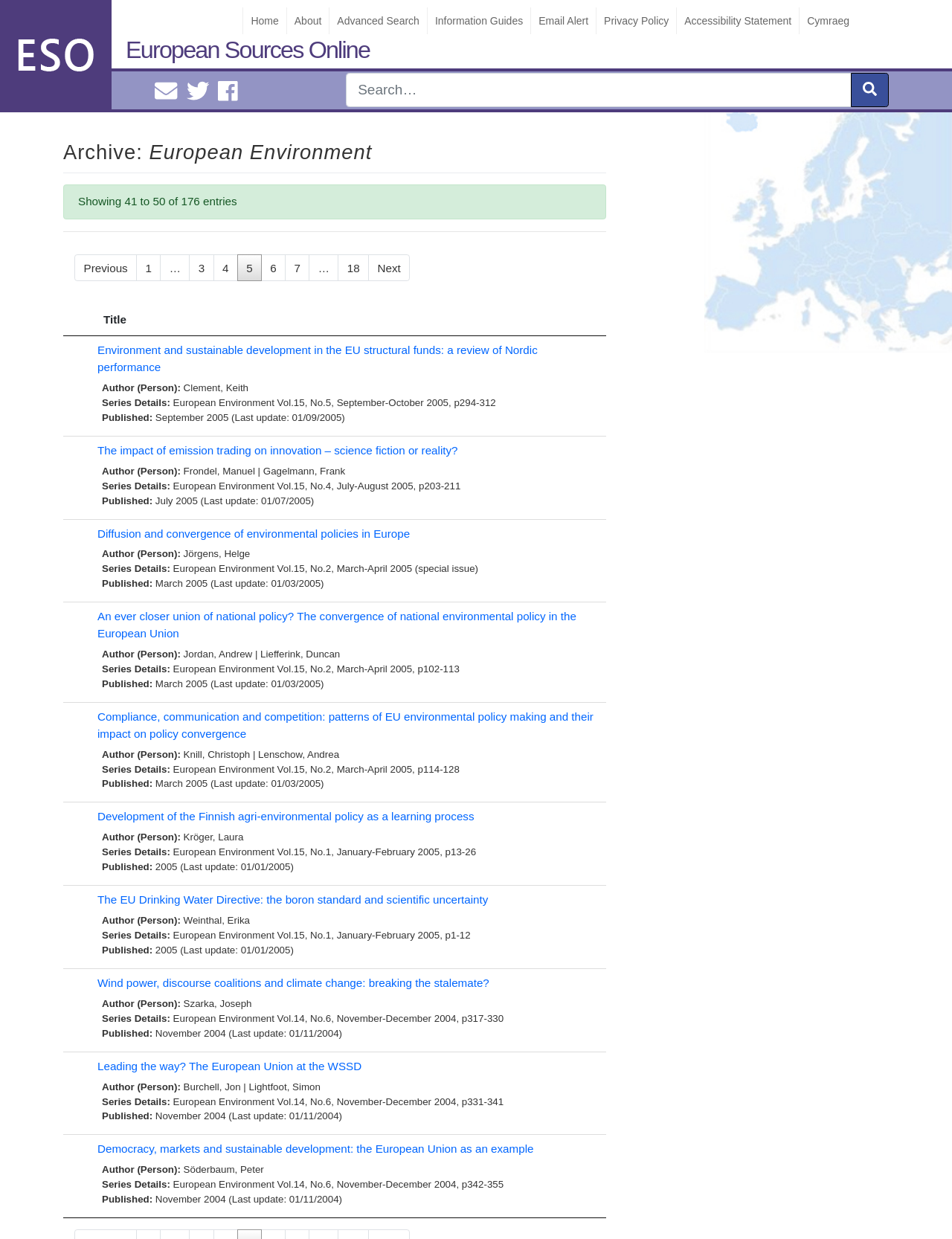Using the webpage screenshot, find the UI element described by Liefferink, Duncan. Provide the bounding box coordinates in the format (top-left x, top-left y, bottom-right x, bottom-right y), ensuring all values are floating point numbers between 0 and 1.

[0.274, 0.523, 0.357, 0.532]